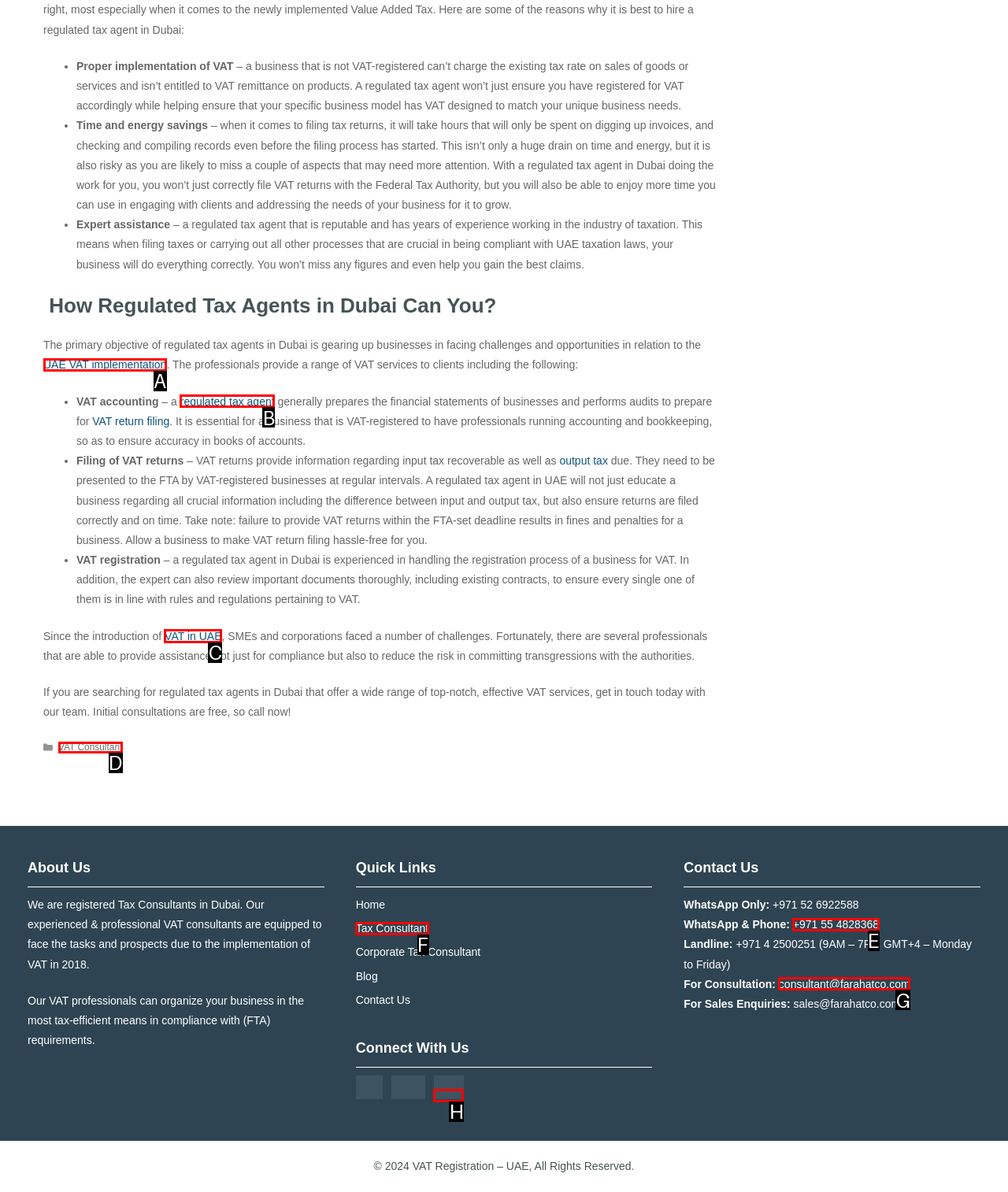Tell me which element should be clicked to achieve the following objective: Learn more about VAT in UAE
Reply with the letter of the correct option from the displayed choices.

C